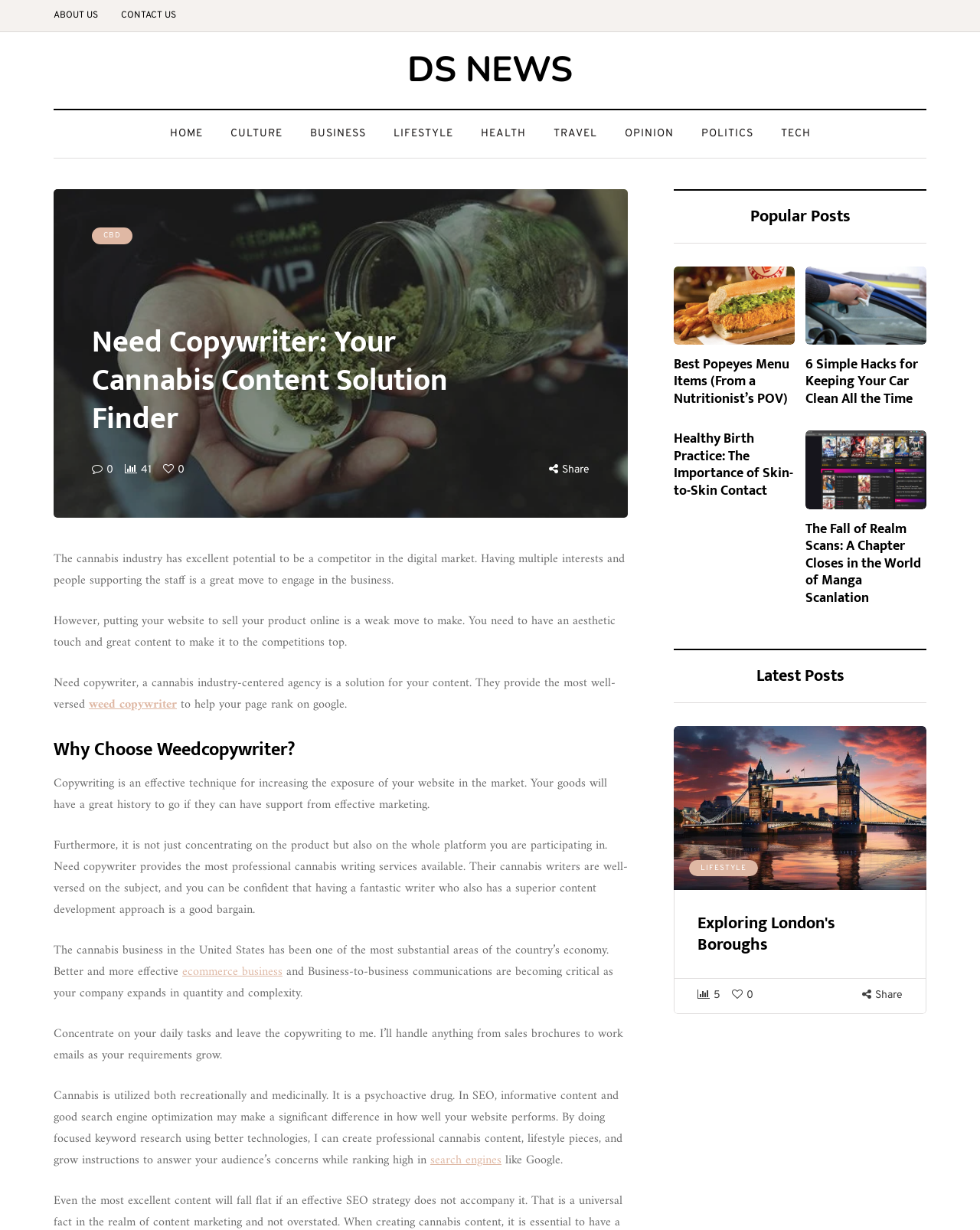Please identify the coordinates of the bounding box that should be clicked to fulfill this instruction: "Click on HOME".

[0.159, 0.102, 0.221, 0.116]